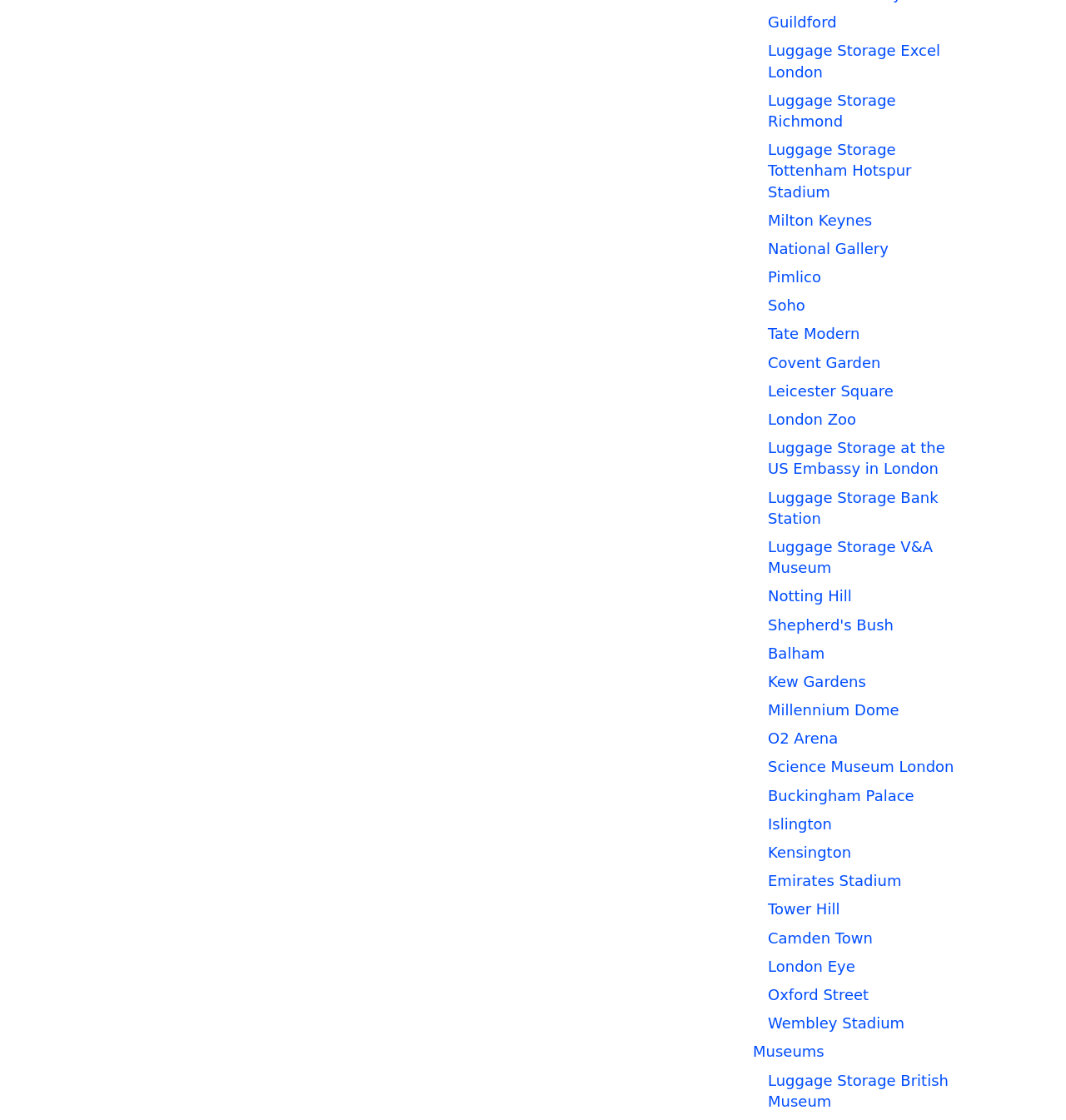Pinpoint the bounding box coordinates for the area that should be clicked to perform the following instruction: "Visit Luggage Storage Excel London".

[0.72, 0.037, 0.882, 0.072]